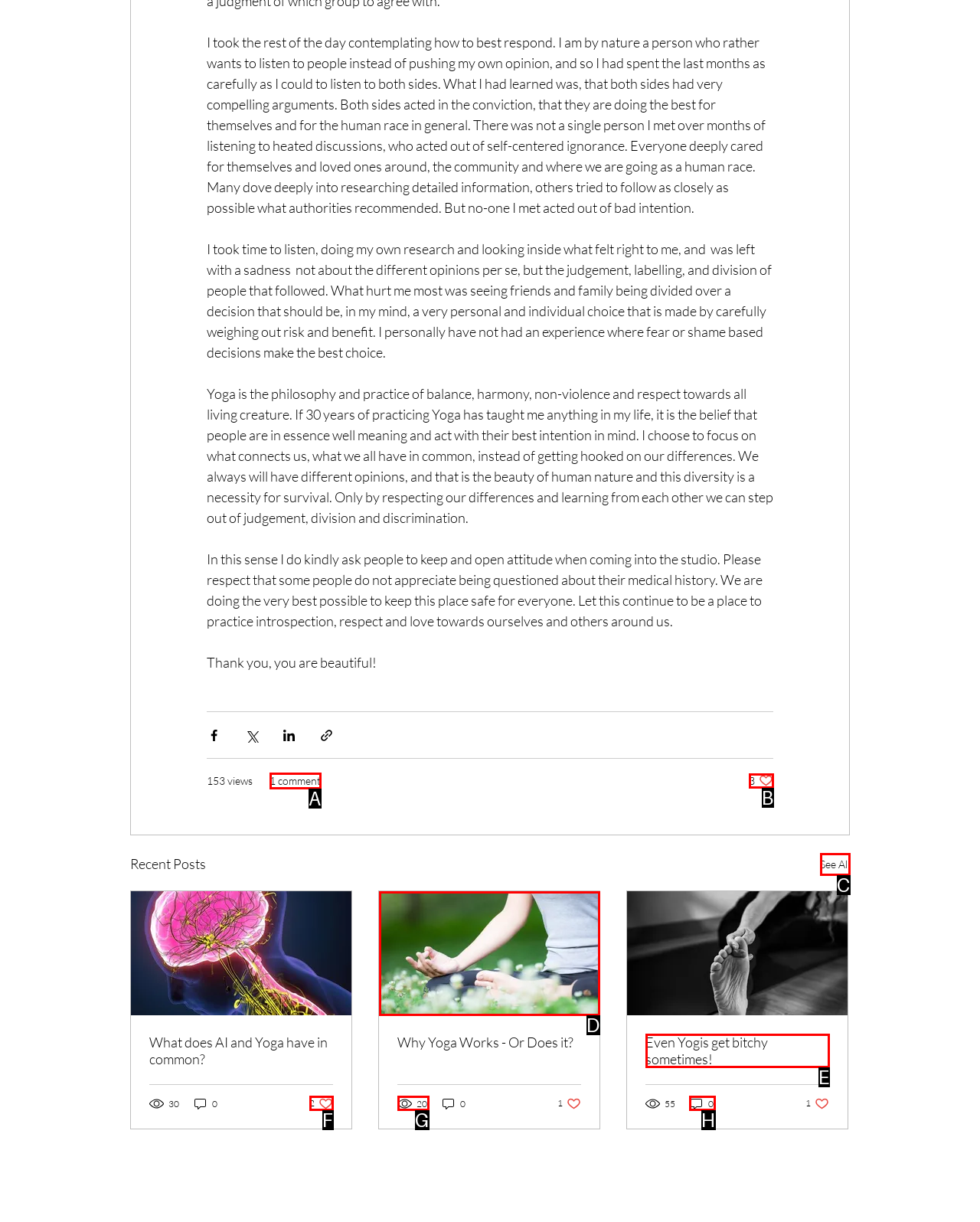Pick the option that corresponds to: Even Yogis get bitchy sometimes!
Provide the letter of the correct choice.

E